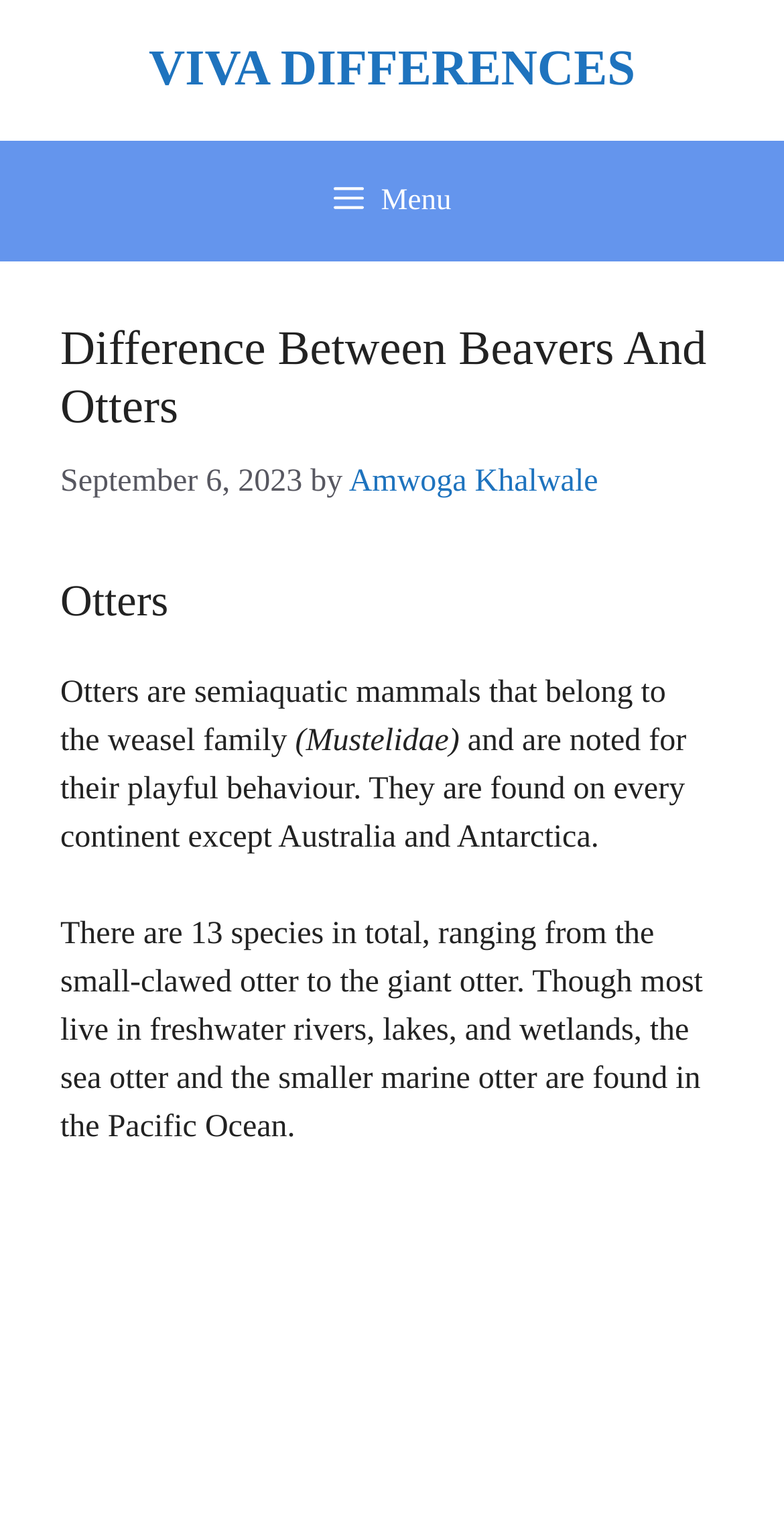Please reply with a single word or brief phrase to the question: 
Which continents do not have otters?

Australia and Antarctica